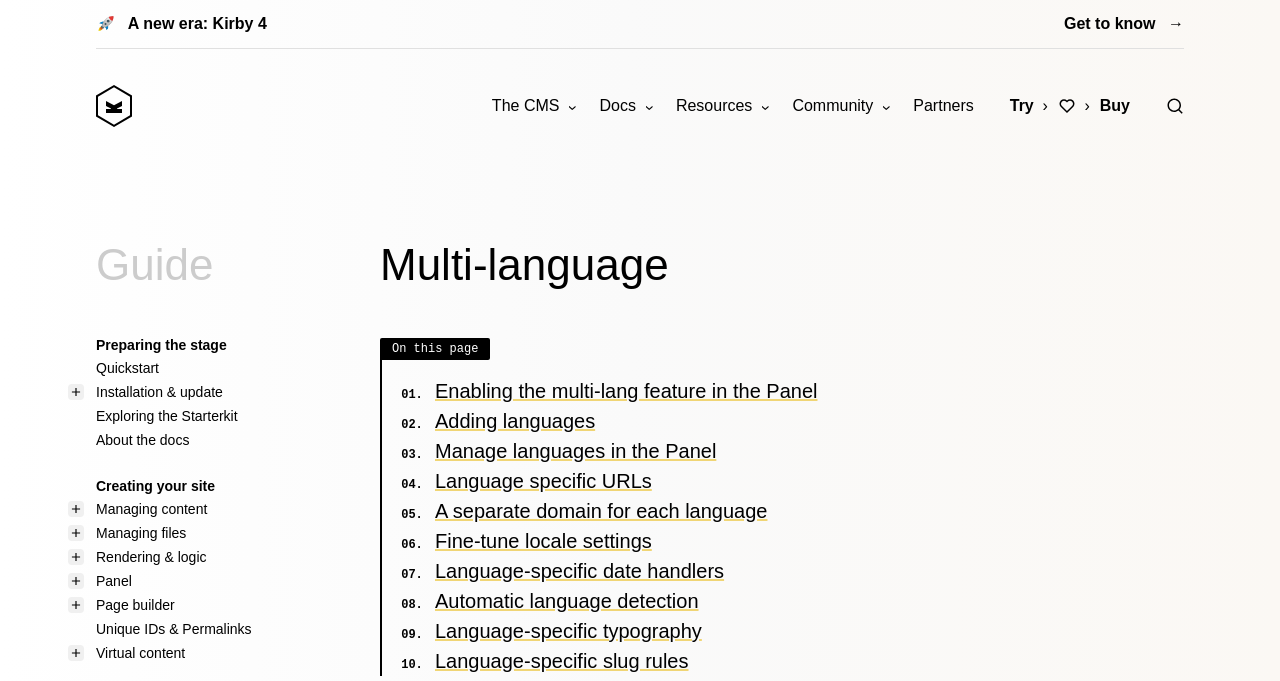Please give a succinct answer to the question in one word or phrase:
What is the name of the CMS?

Kirby CMS